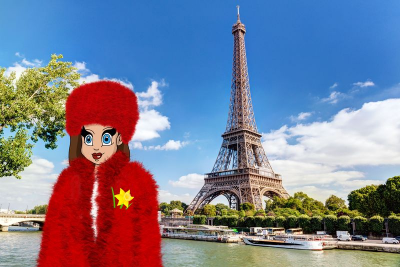What is behind the character?
Please answer the question with a detailed and comprehensive explanation.

Behind the whimsical character, the iconic Eiffel Tower rises majestically against a brilliant blue sky, accentuated by fluffy white clouds, creating a picturesque Parisian atmosphere.